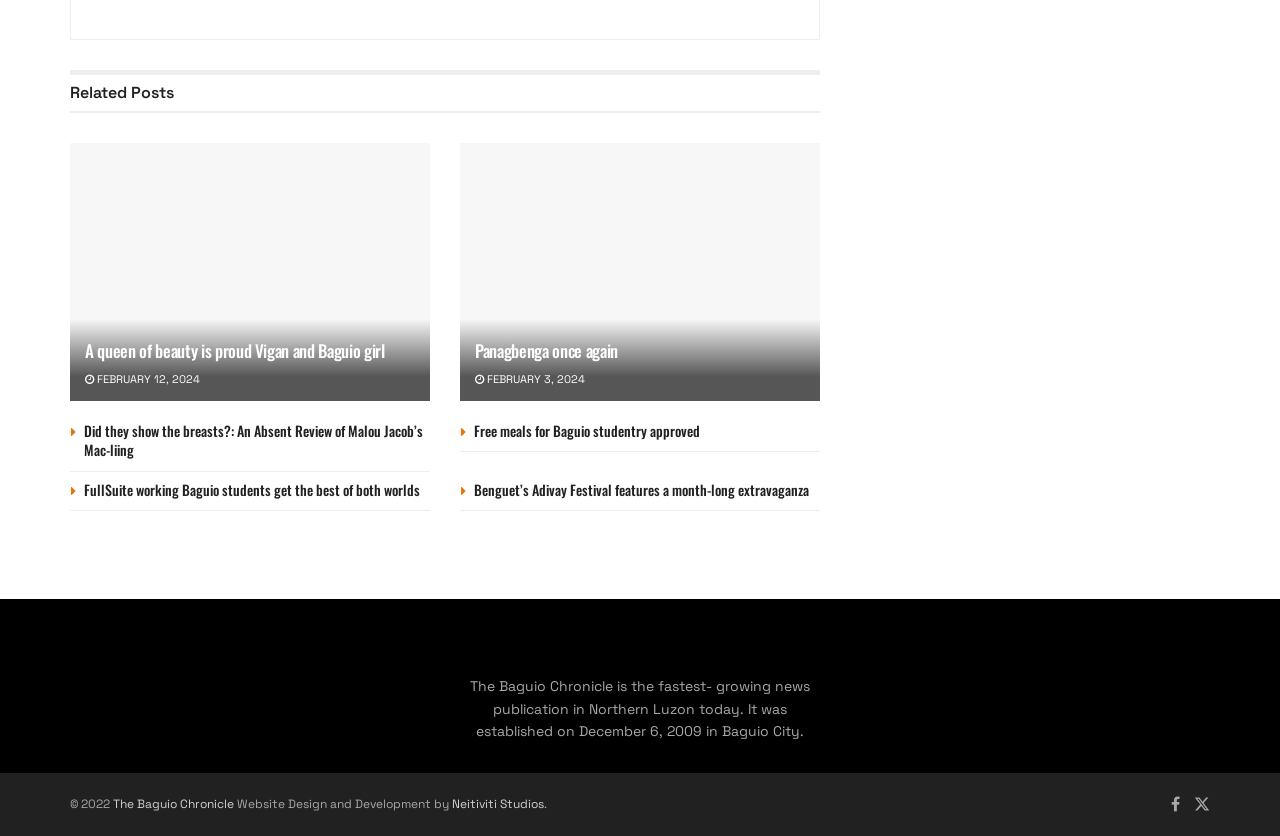Could you indicate the bounding box coordinates of the region to click in order to complete this instruction: "Check the date 'FEBRUARY 12, 2024'".

[0.066, 0.445, 0.156, 0.462]